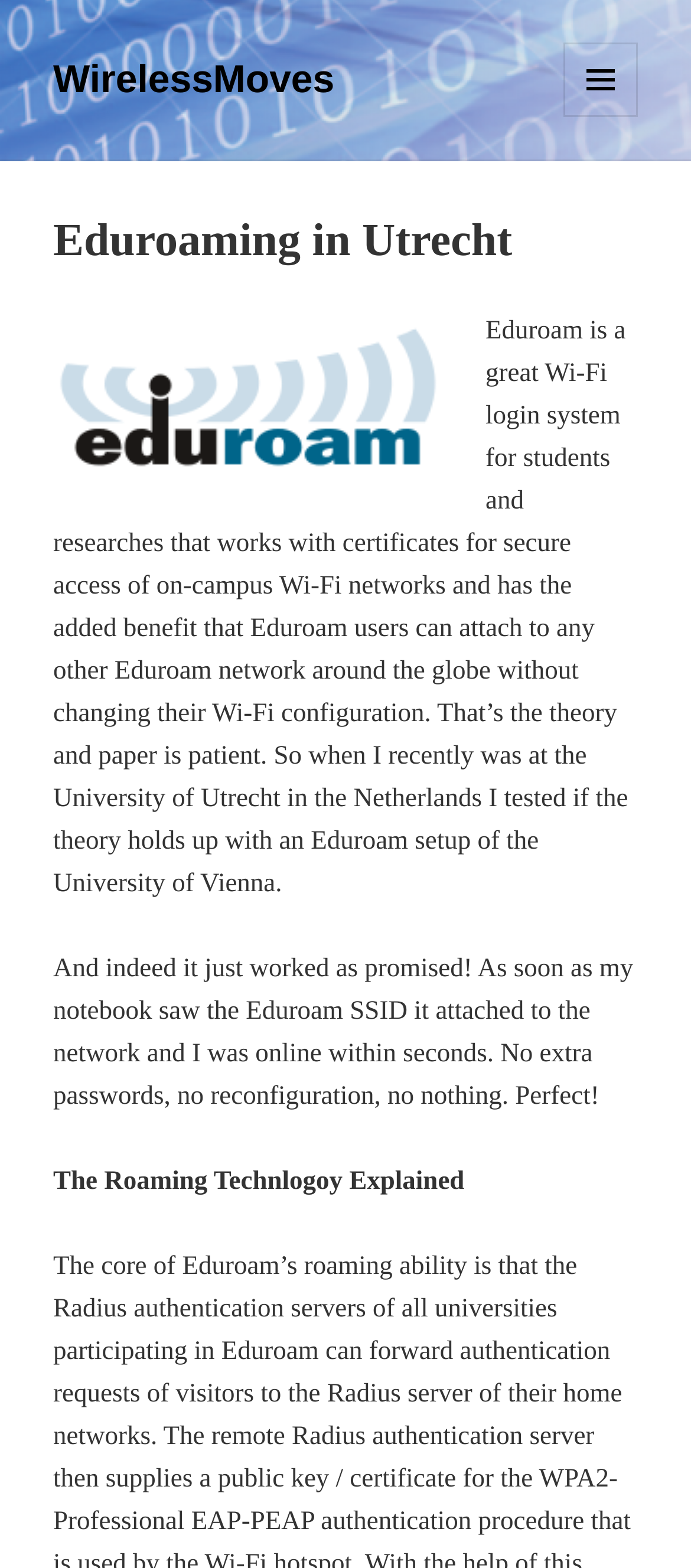Generate the text content of the main headline of the webpage.

Eduroaming in Utrecht